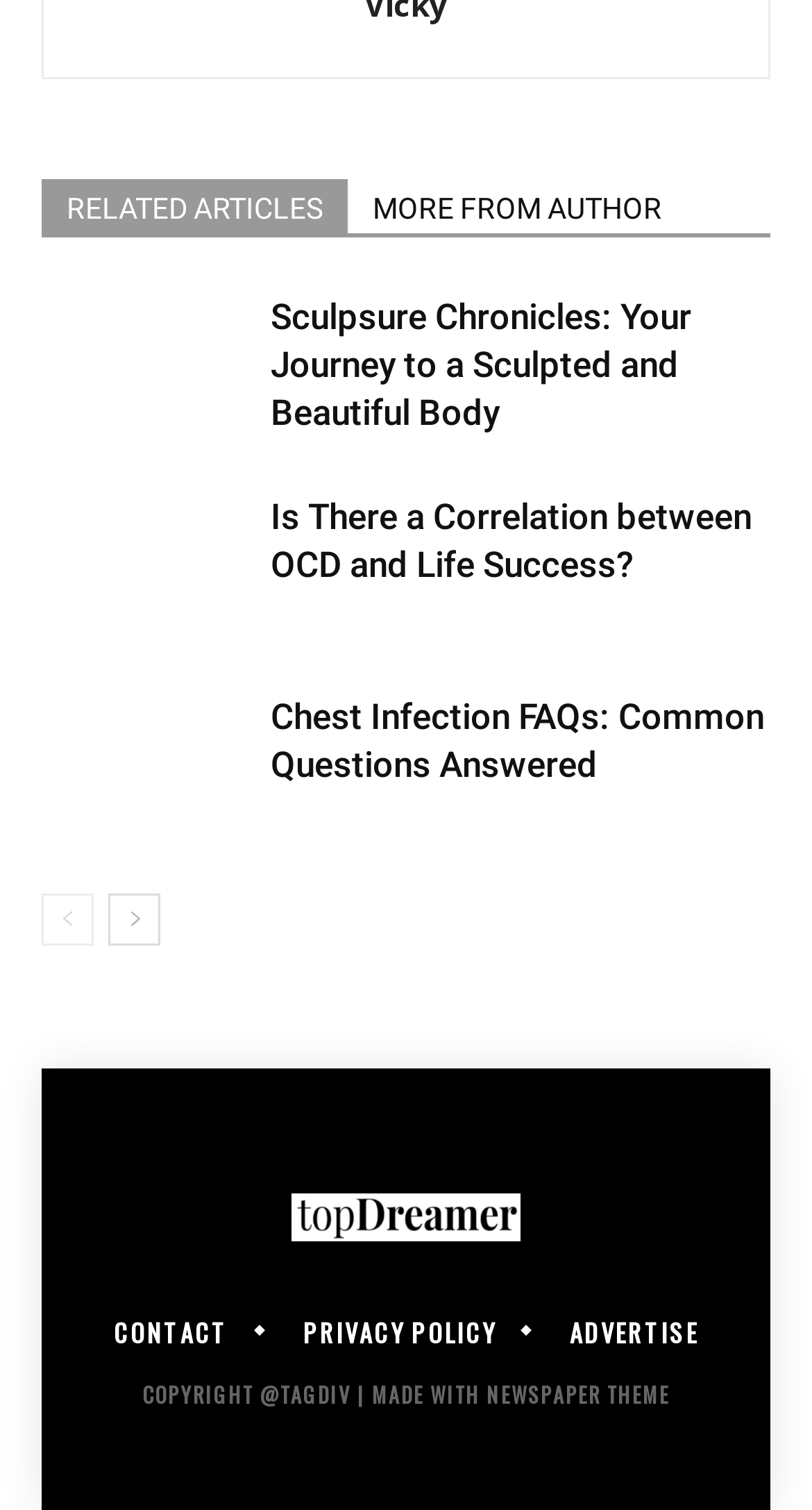How many navigation links are at the bottom of the page?
Kindly answer the question with as much detail as you can.

I counted the number of link elements at the bottom of the page, which are 'CONTACT', 'PRIVACY POLICY', and 'ADVERTISE'. These links are likely navigation links.